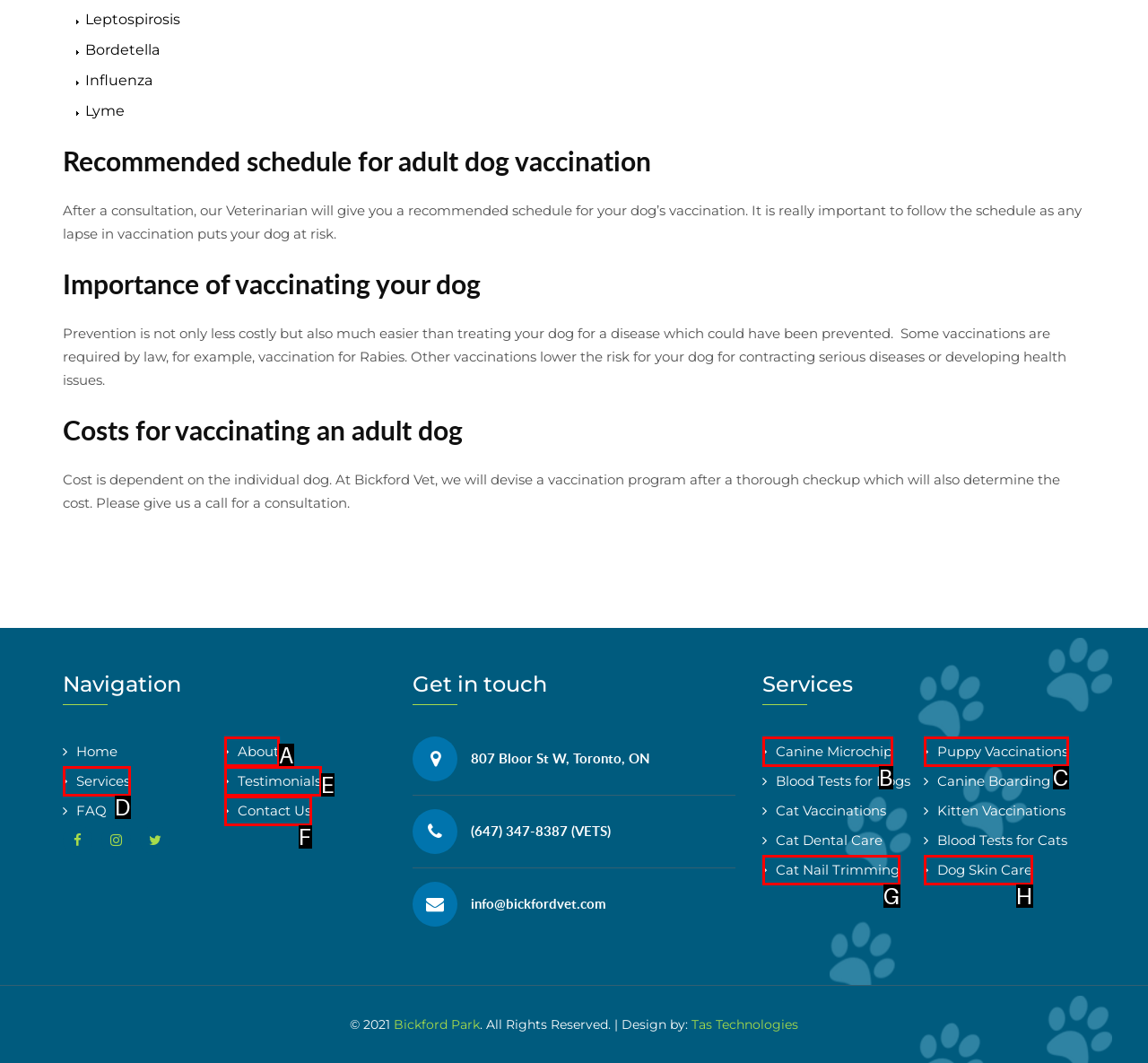Select the appropriate option that fits: Dog Skin Care
Reply with the letter of the correct choice.

H